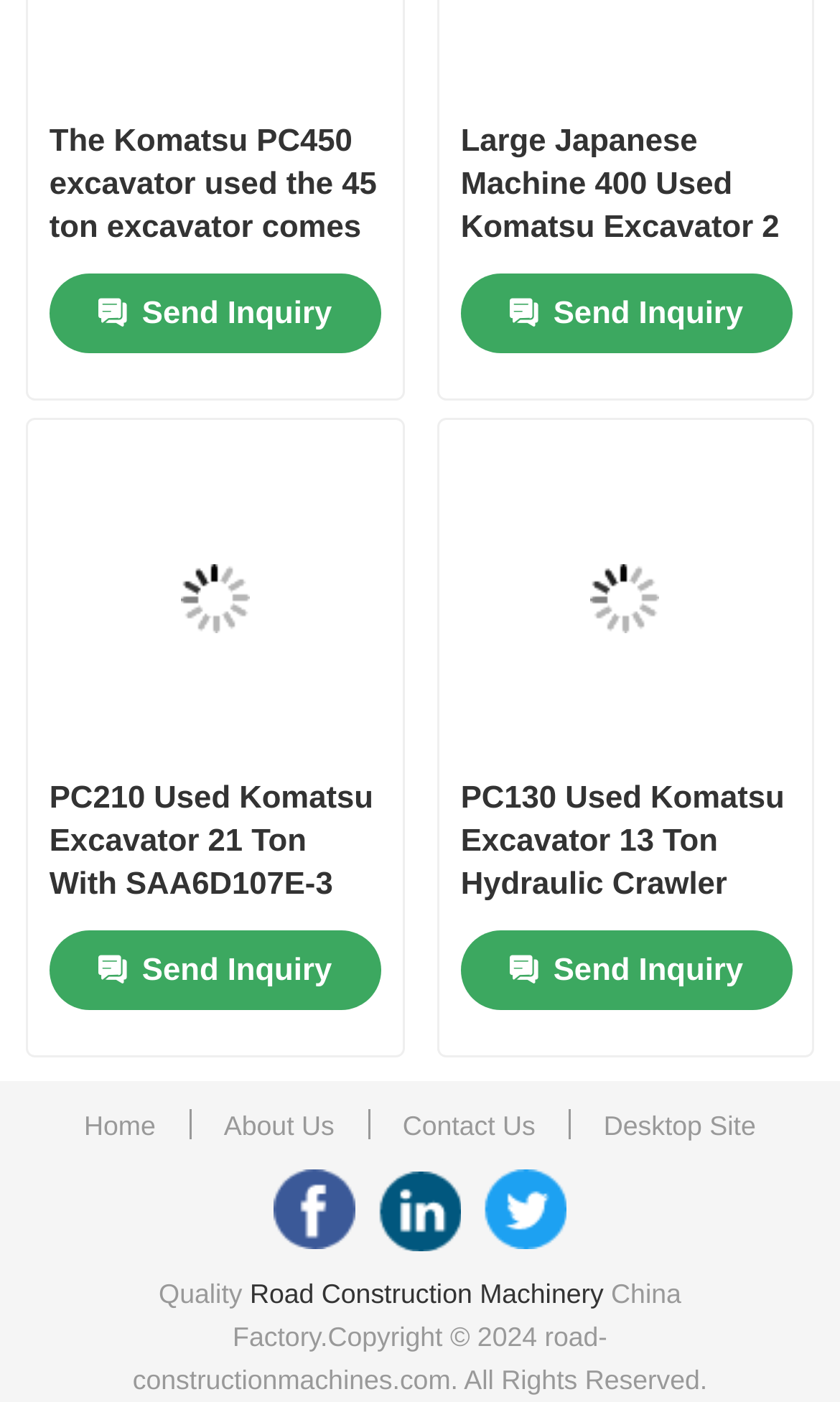Answer briefly with one word or phrase:
How many navigation links are at the top of the page?

6